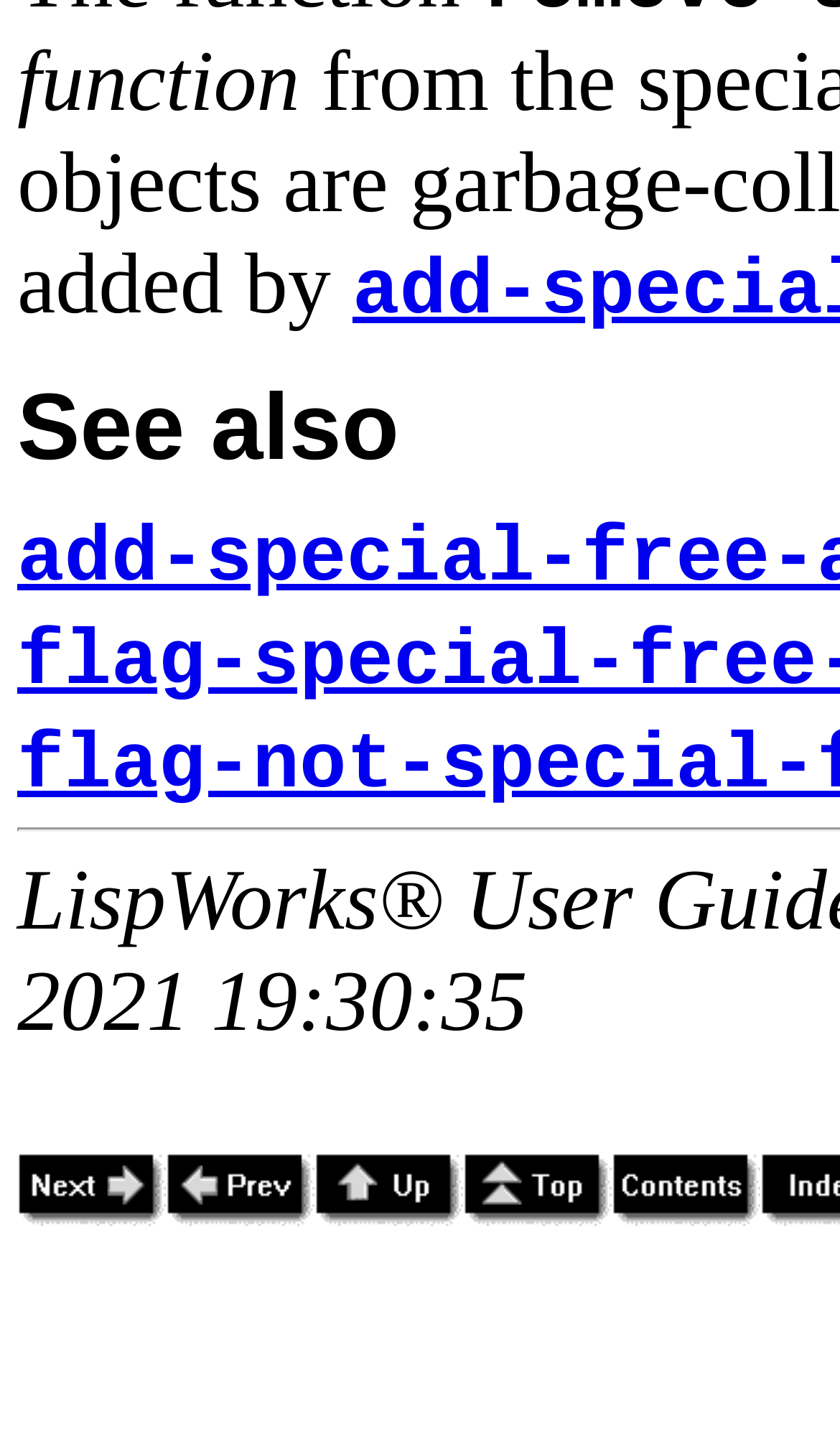Are the navigation links accompanied by images?
Answer the question with as much detail as you can, using the image as a reference.

I observed that each navigation link has a corresponding image element with the same text, such as 'Next' and 'Prev', indicating that the links are accompanied by images.